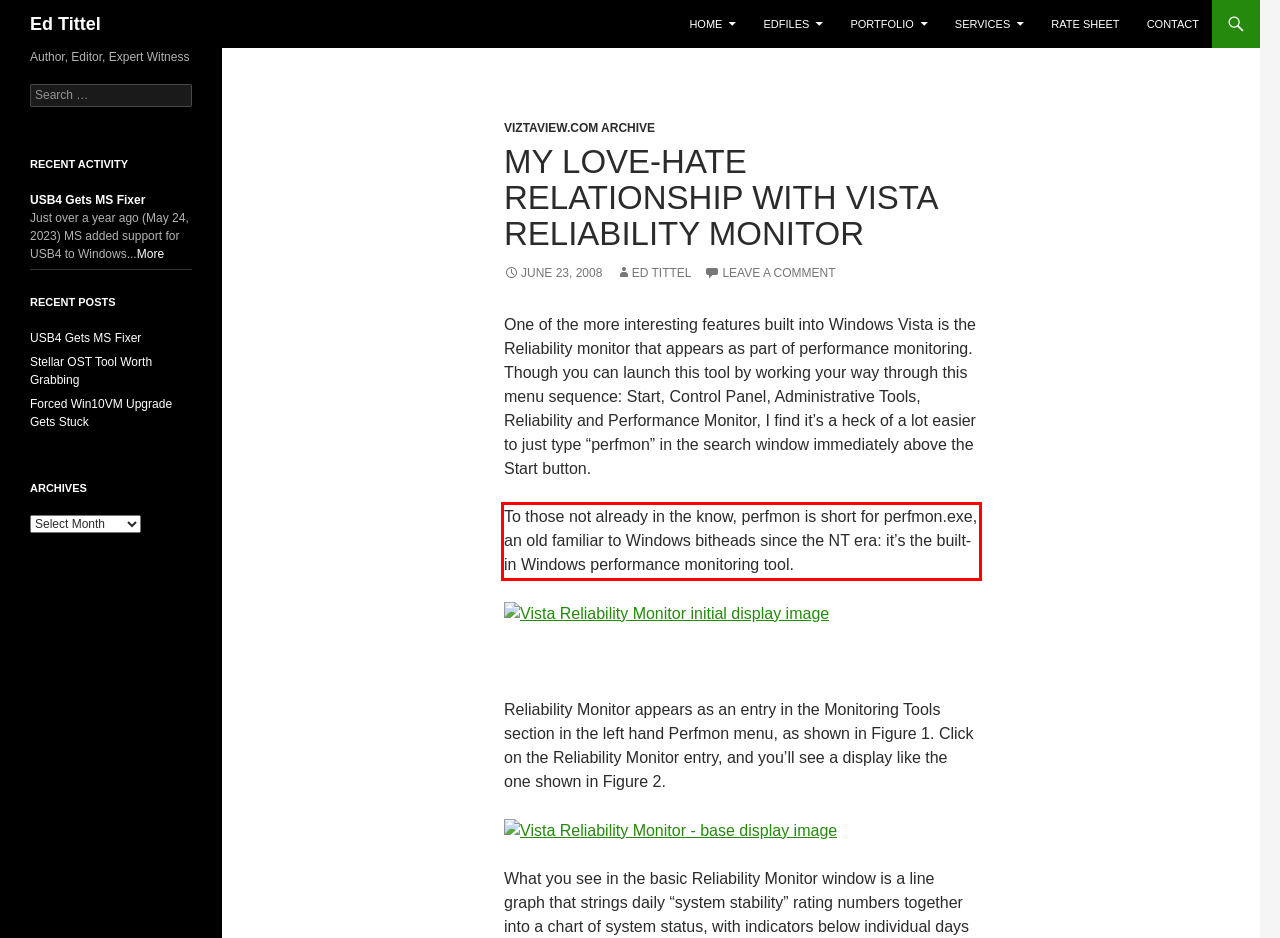Please recognize and transcribe the text located inside the red bounding box in the webpage image.

To those not already in the know, perfmon is short for perfmon.exe, an old familiar to Windows bitheads since the NT era: it’s the built-in Windows performance monitoring tool.